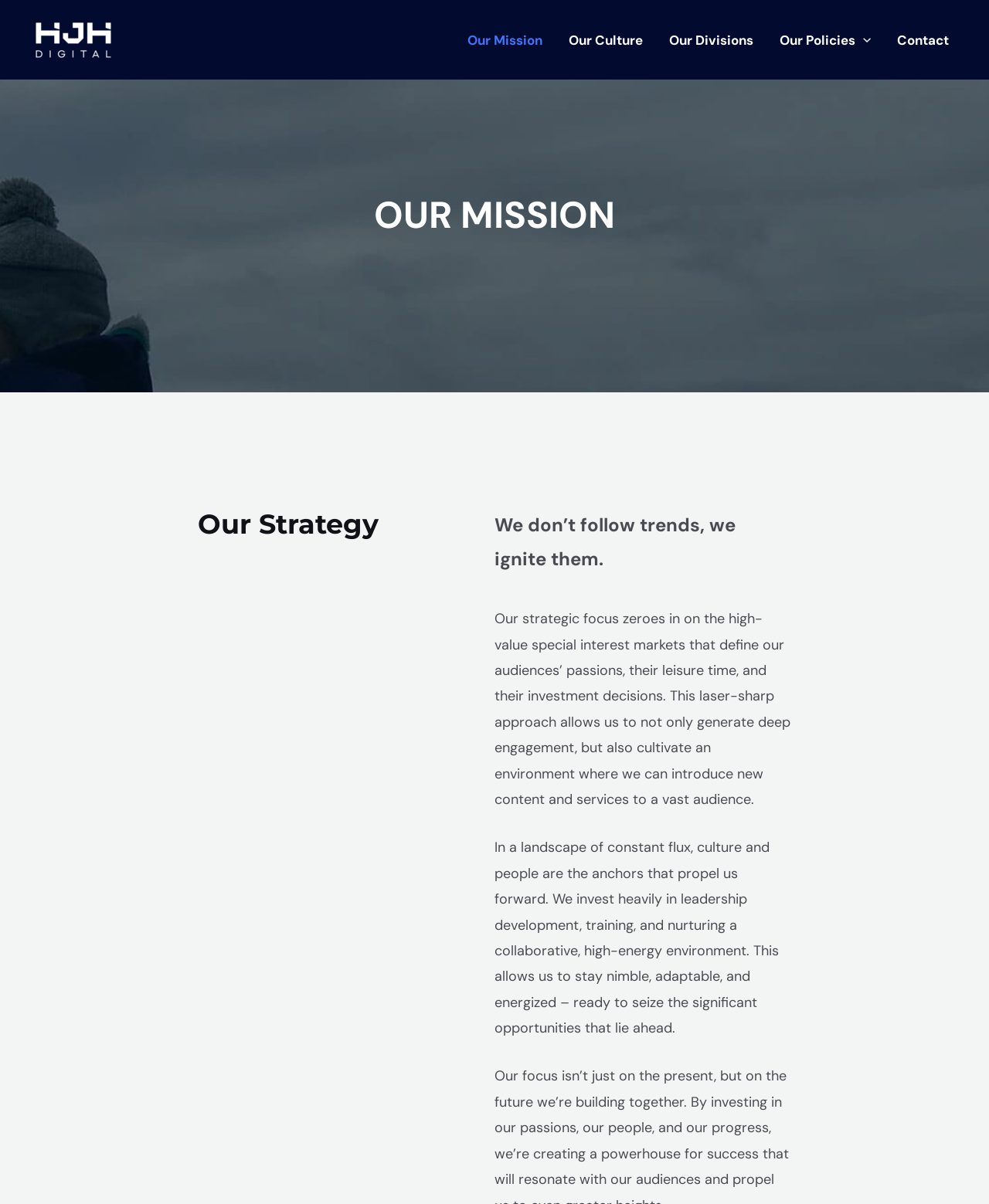How many years of experience does the company have in leadership development?
Examine the image and provide an in-depth answer to the question.

The experience in leadership development is obtained from the StaticText element 'Savez-vous que j'ai été pendant 5 ans directeur technique de SA HLM' and 'Savez-vous que je donne aussi des cours de mathématiques depuis 30 ans ainsi que des cours de français et des cours de soutien aux jeunes élèves'.